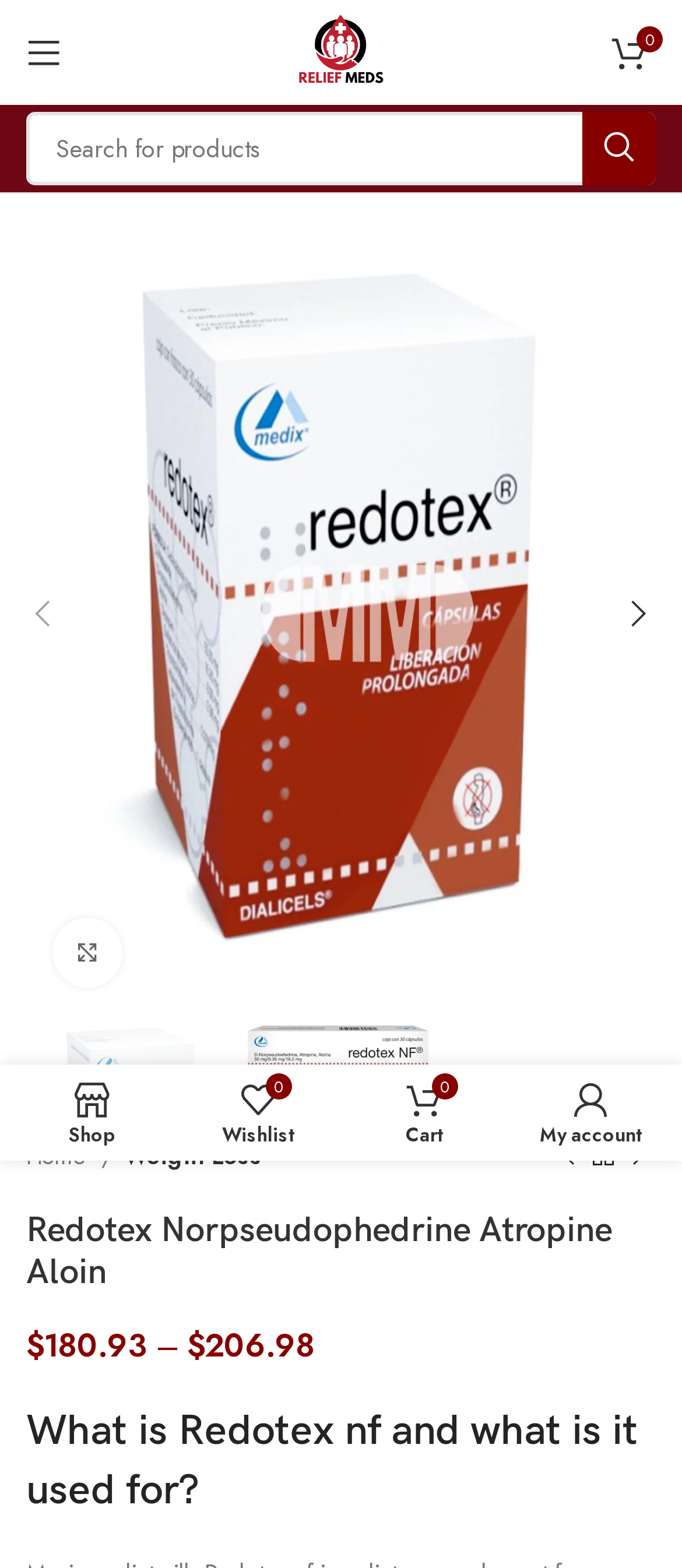Please mark the clickable region by giving the bounding box coordinates needed to complete this instruction: "Search for products".

[0.038, 0.071, 0.962, 0.118]